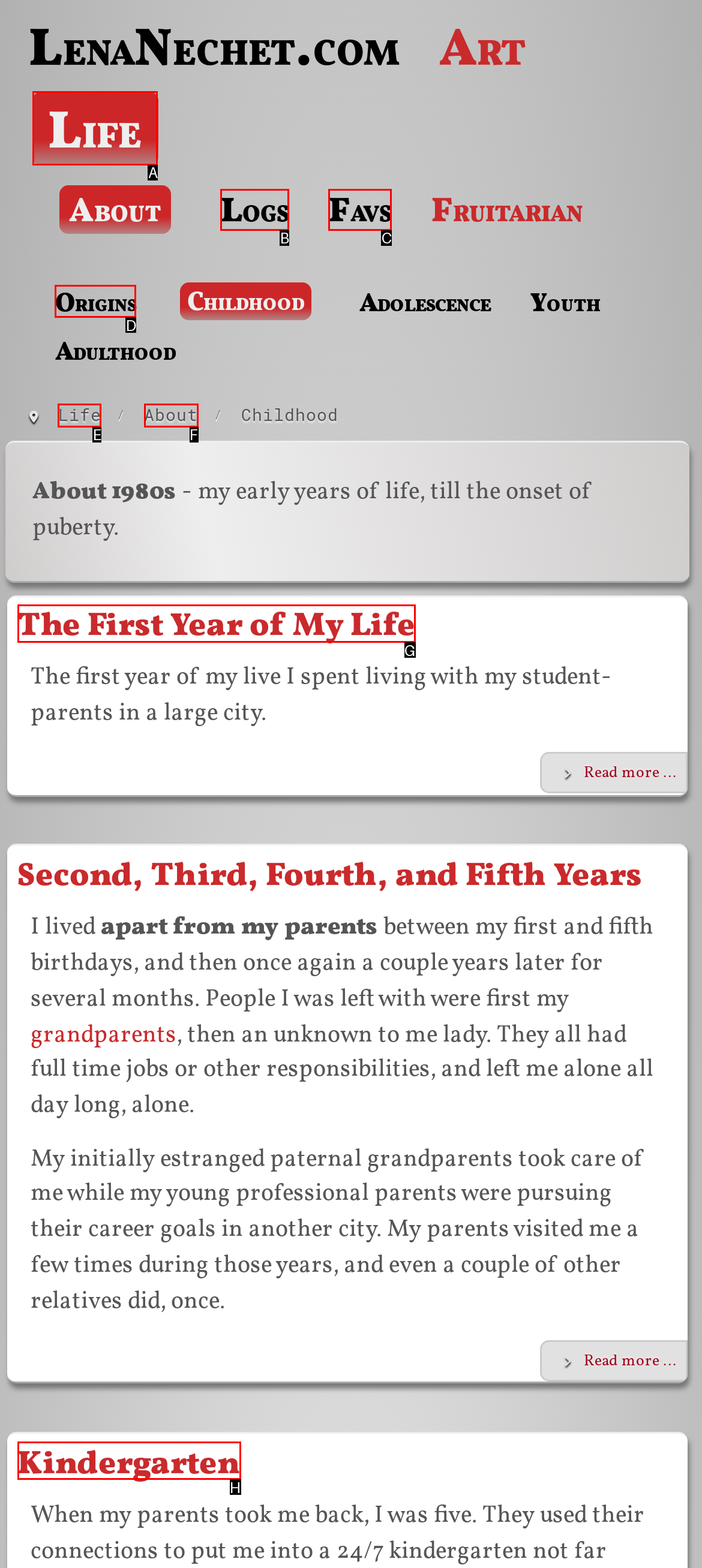Which UI element corresponds to this description: Logs
Reply with the letter of the correct option.

B